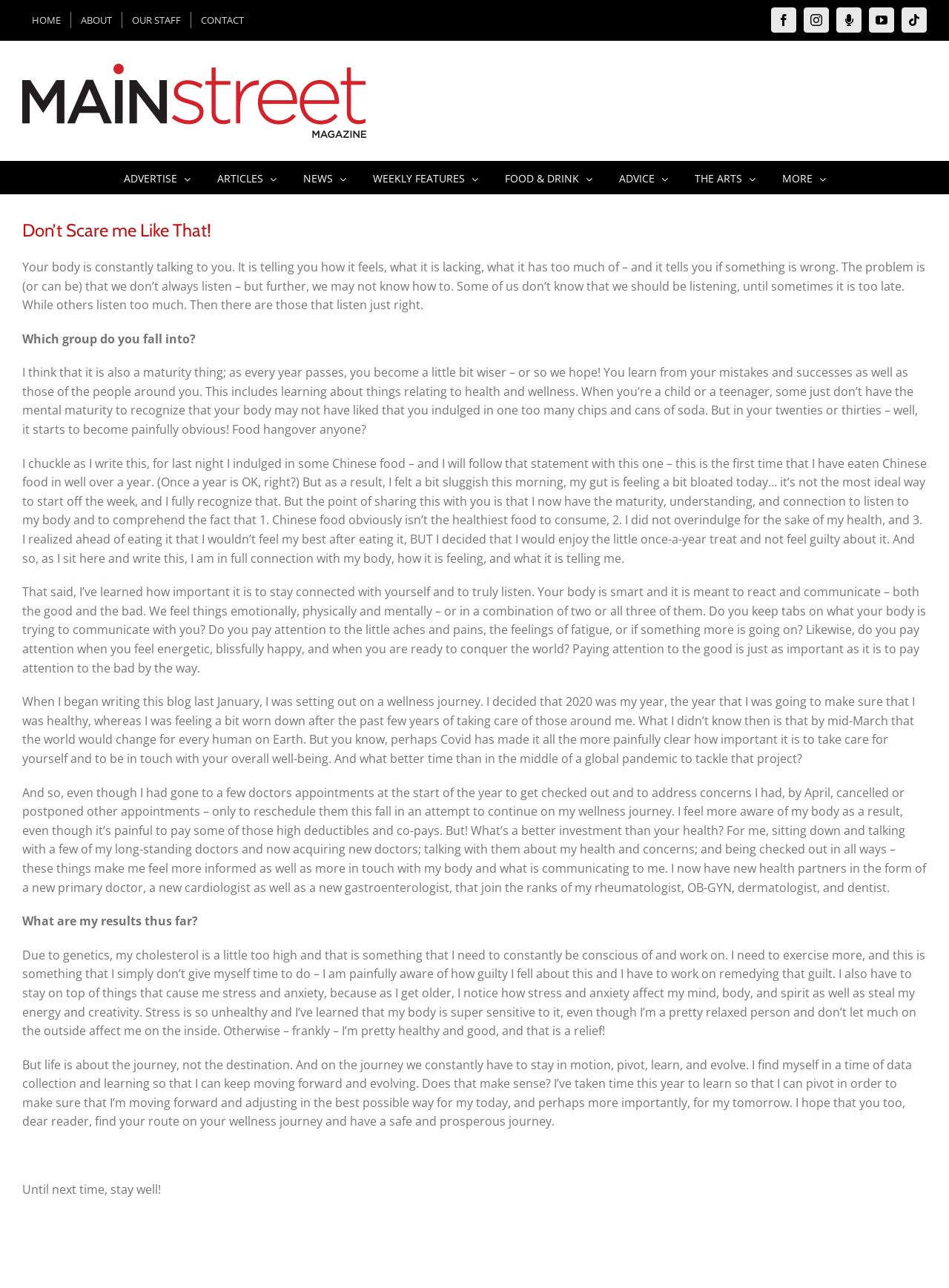Bounding box coordinates are specified in the format (top-left x, top-left y, bottom-right x, bottom-right y). All values are floating point numbers bounded between 0 and 1. Please provide the bounding box coordinate of the region this sentence describes: Tiktok

[0.95, 0.006, 0.977, 0.025]